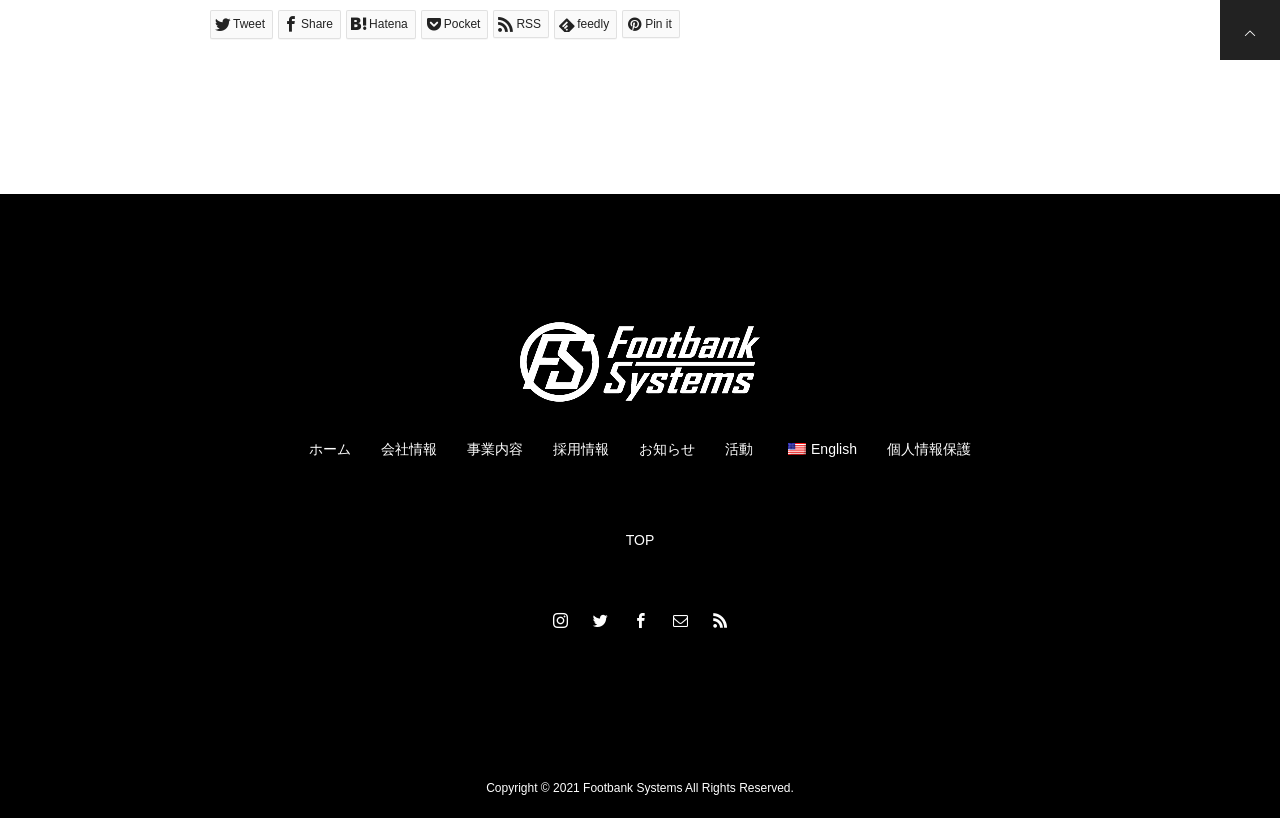Specify the bounding box coordinates for the region that must be clicked to perform the given instruction: "Return to the top page".

[0.395, 0.624, 0.605, 0.697]